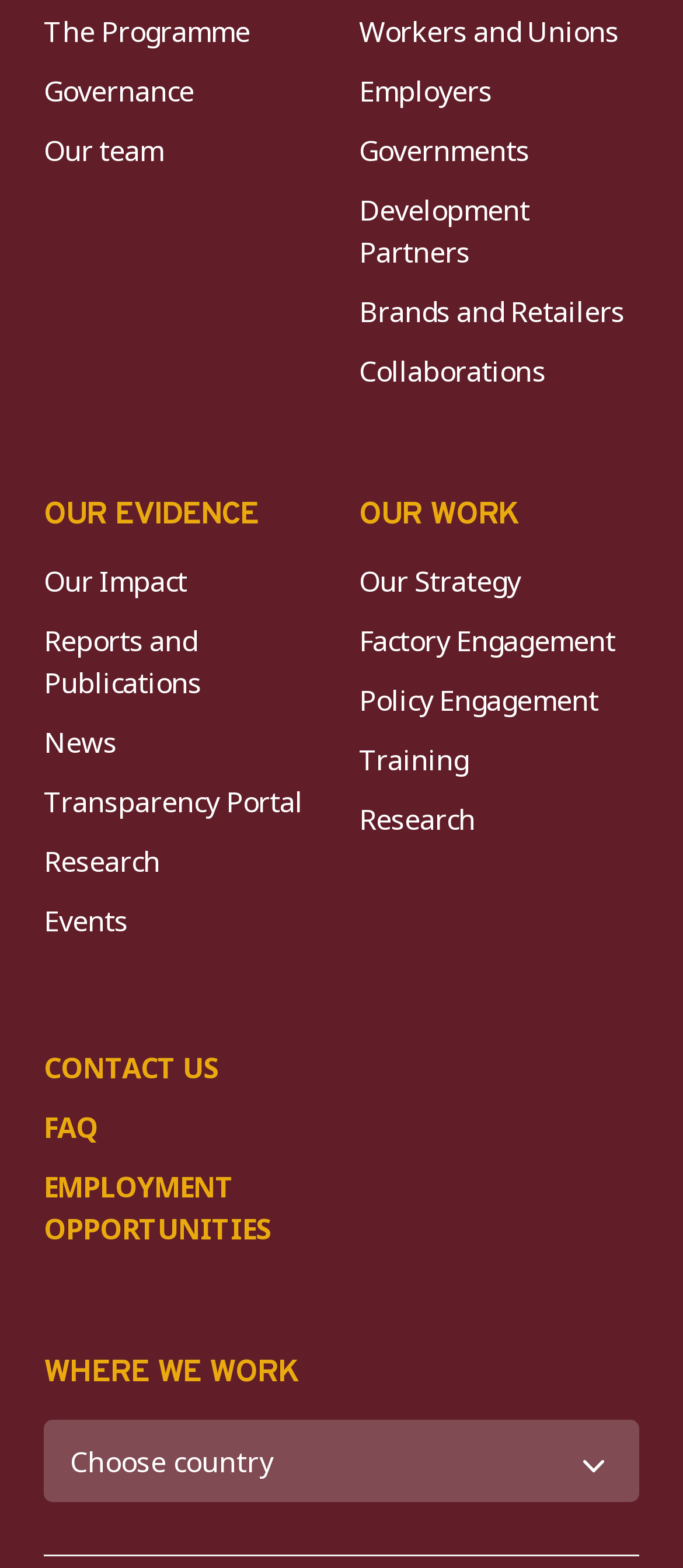What is the purpose of the Transparency Portal?
Provide a detailed answer to the question, using the image to inform your response.

The webpage mentions a link to the Transparency Portal, but it does not provide any information about its purpose. Therefore, I cannot determine the purpose of the Transparency Portal based on the given webpage.